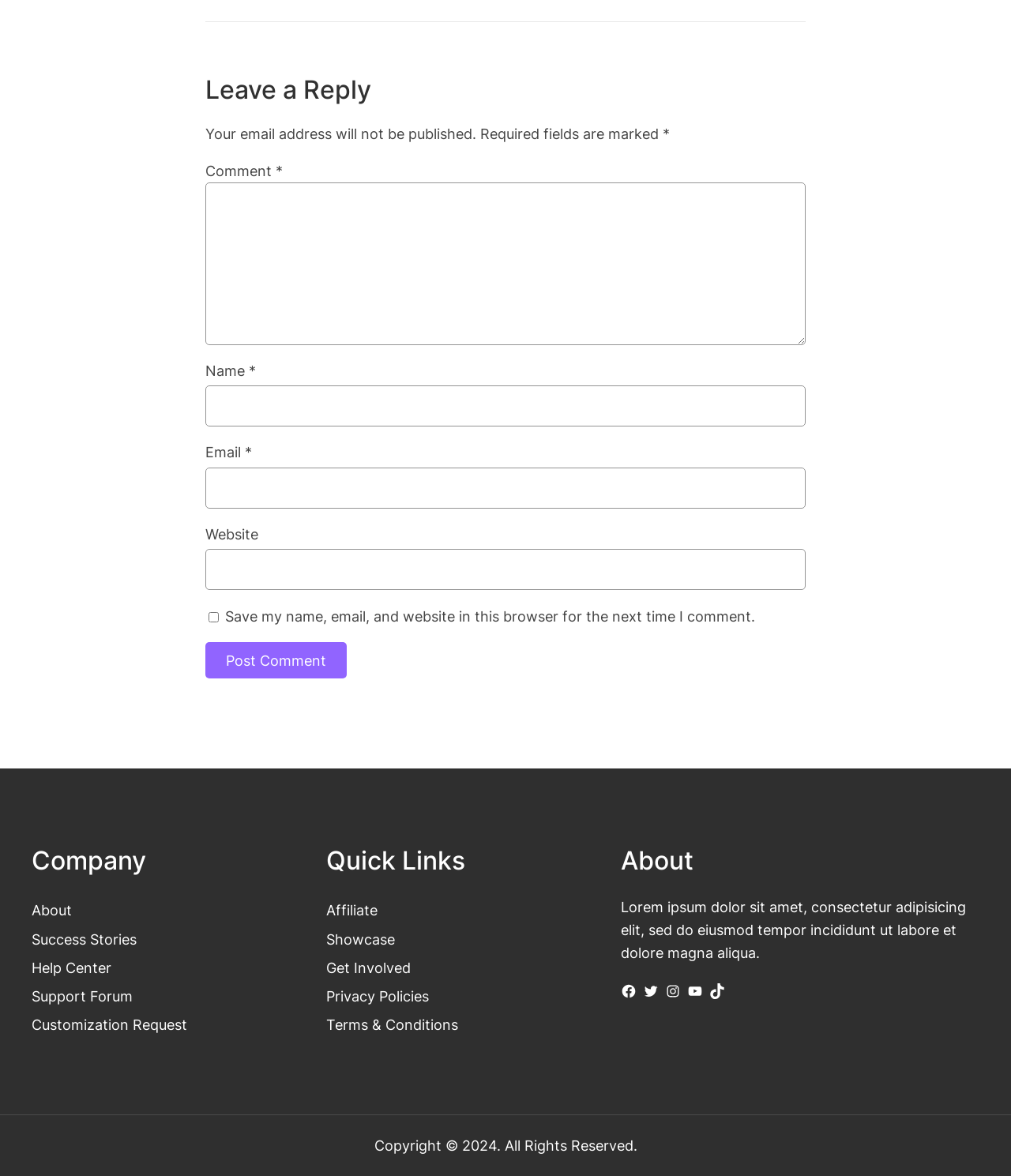Please determine the bounding box coordinates of the element to click in order to execute the following instruction: "Leave a comment". The coordinates should be four float numbers between 0 and 1, specified as [left, top, right, bottom].

[0.203, 0.155, 0.797, 0.293]